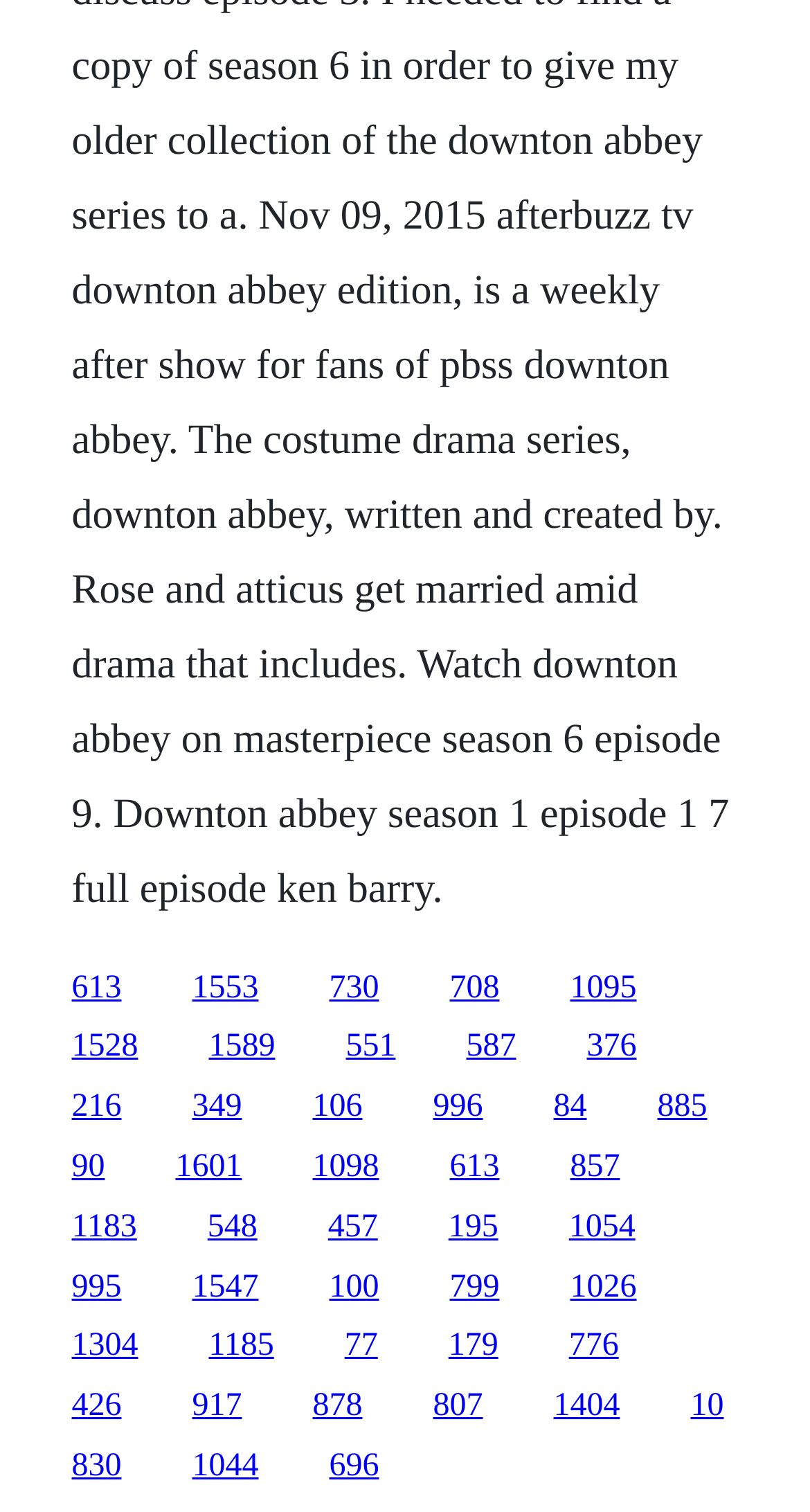Determine the bounding box coordinates of the clickable element to achieve the following action: 'follow the twenty-first link'. Provide the coordinates as four float values between 0 and 1, formatted as [left, top, right, bottom].

[0.217, 0.76, 0.299, 0.783]